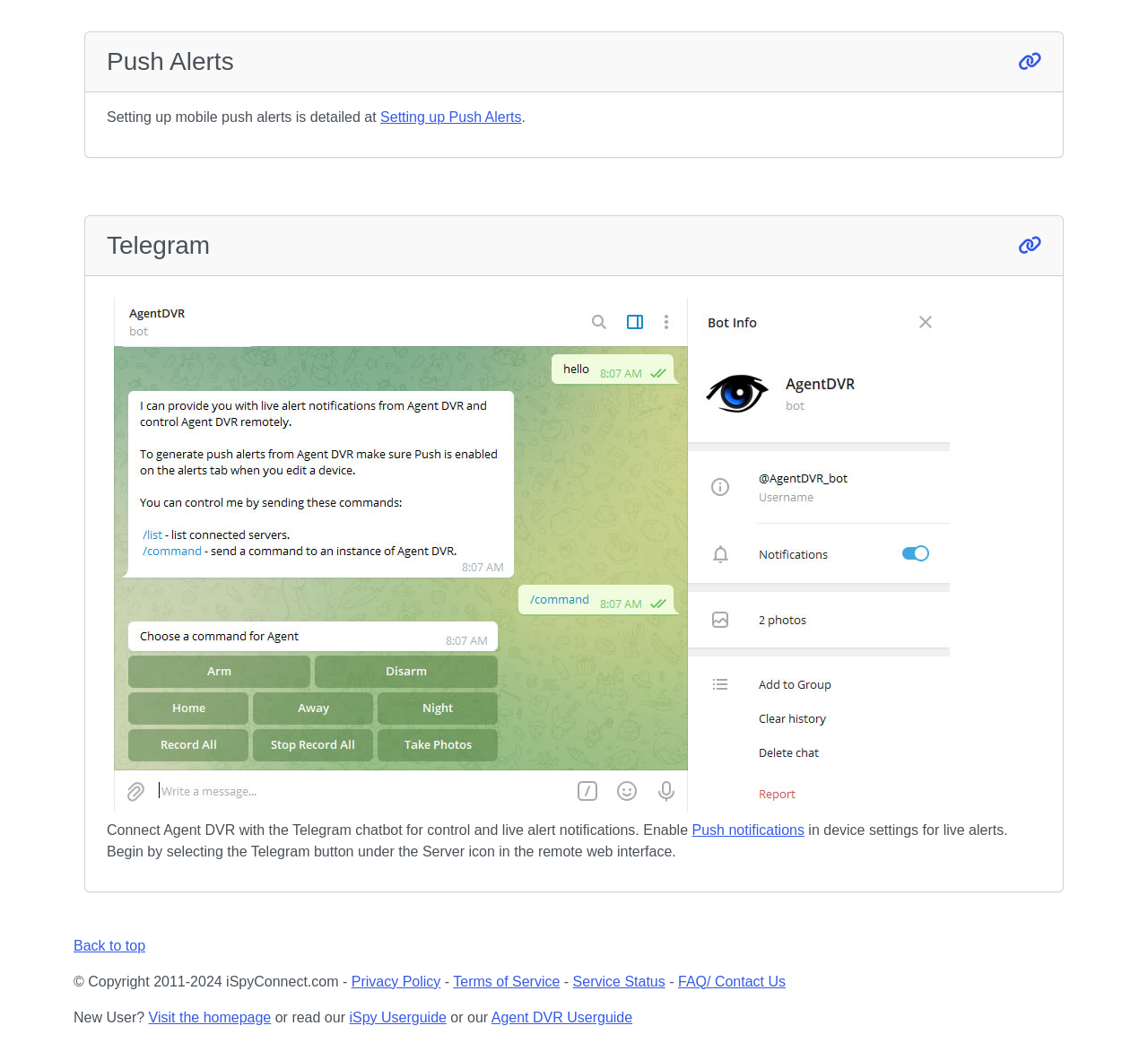Identify the bounding box coordinates for the element that needs to be clicked to fulfill this instruction: "Connect with Telegram". Provide the coordinates in the format of four float numbers between 0 and 1: [left, top, right, bottom].

[0.887, 0.221, 0.907, 0.236]